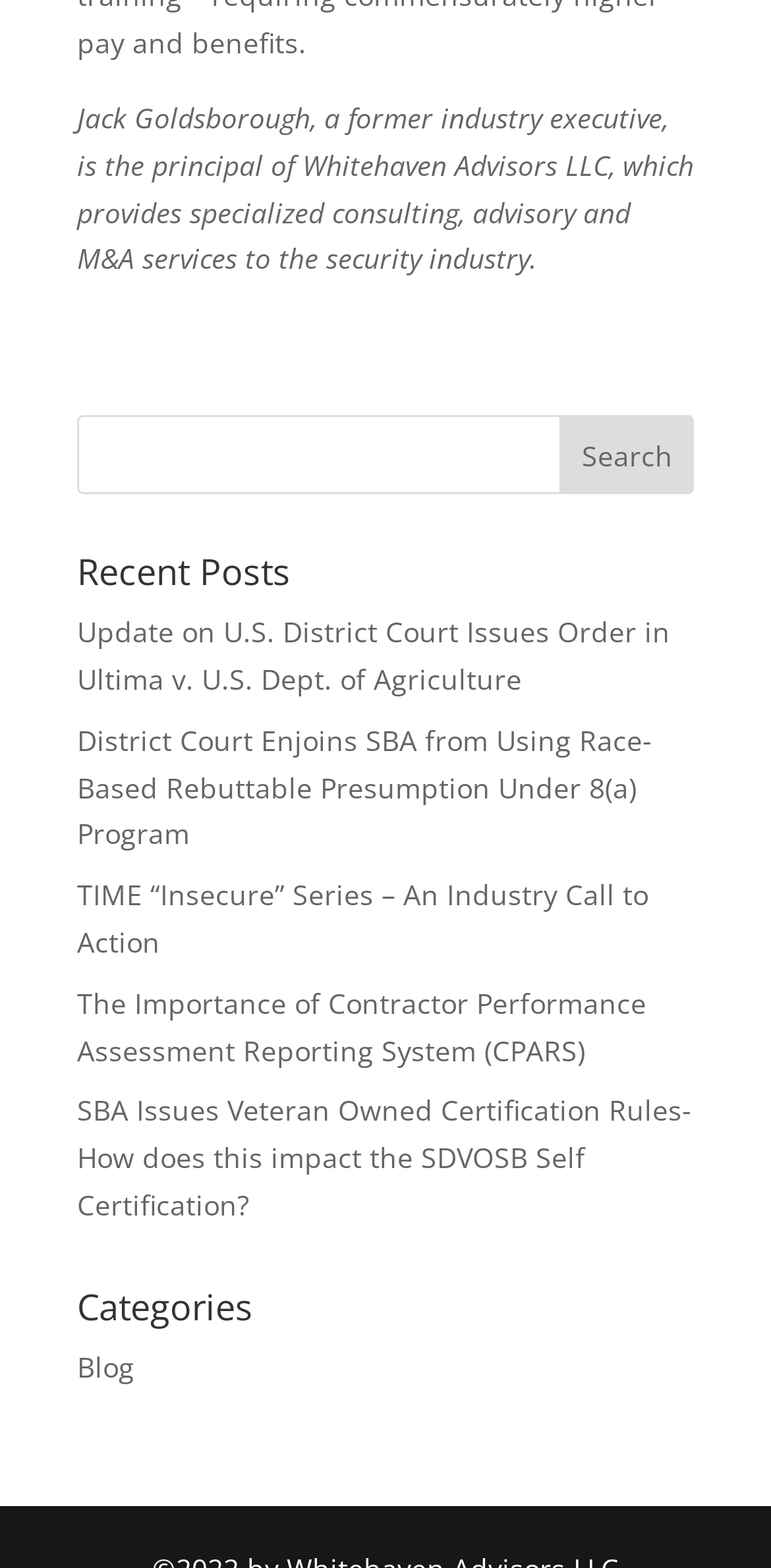Utilize the information from the image to answer the question in detail:
Who is the principal of Whitehaven Advisors LLC?

The answer can be found in the static text element at the top of the webpage, which states 'Jack Goldsborough, a former industry executive, is the principal of Whitehaven Advisors LLC...'.